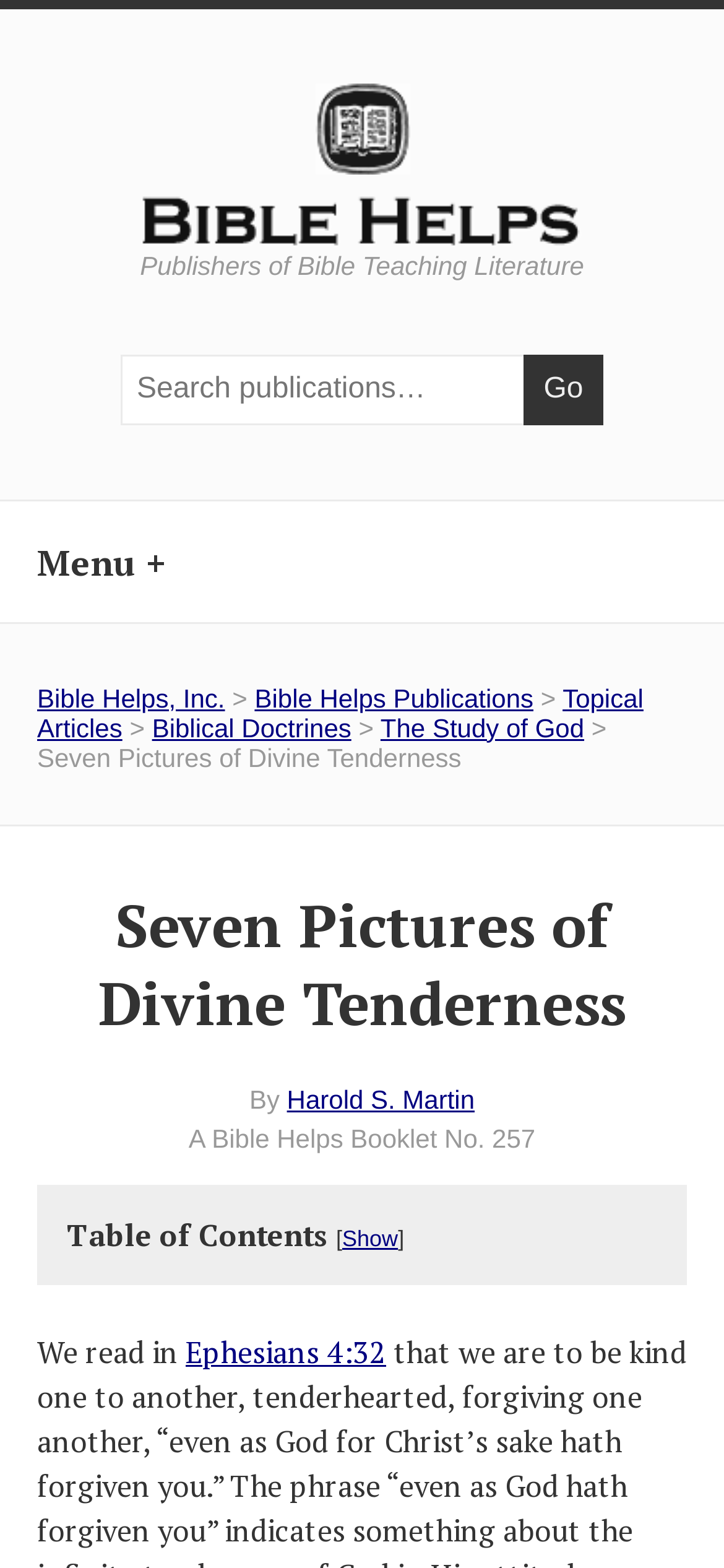Give the bounding box coordinates for the element described by: "Biblical Doctrines".

[0.21, 0.454, 0.485, 0.473]